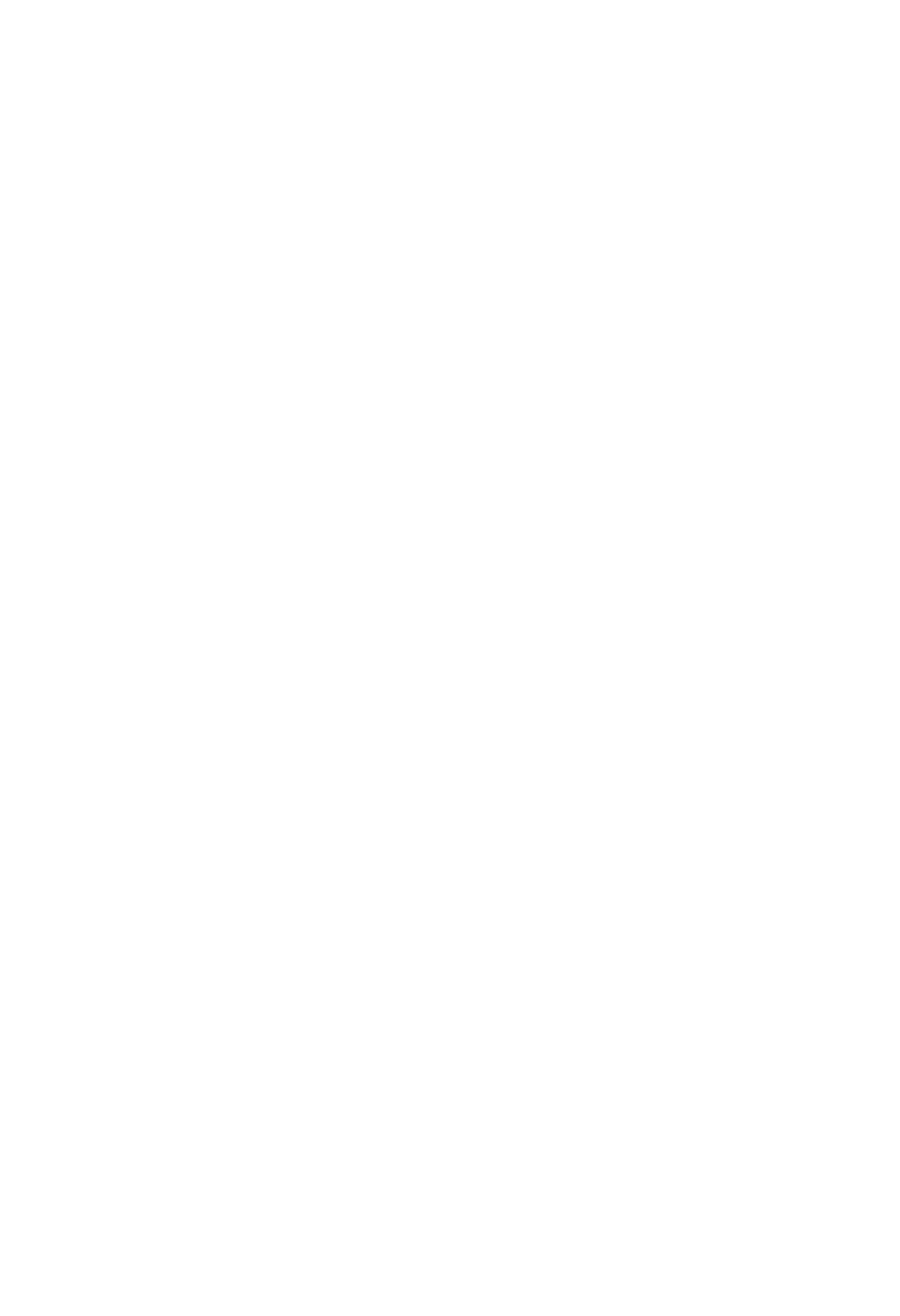Identify the bounding box coordinates necessary to click and complete the given instruction: "follow on Instagram".

[0.103, 0.294, 0.195, 0.357]